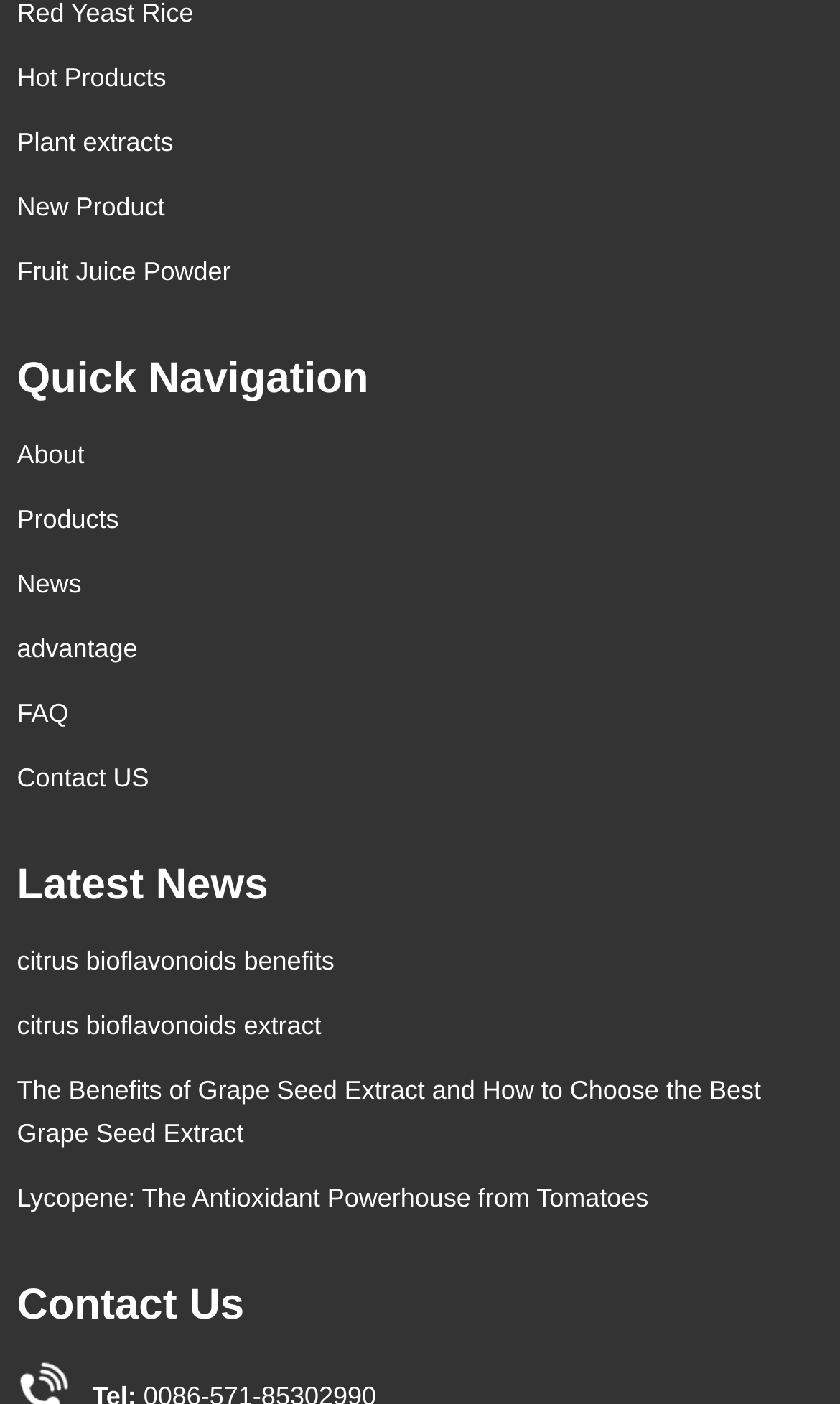Locate the bounding box coordinates of the clickable area to execute the instruction: "Read about citrus bioflavonoids benefits". Provide the coordinates as four float numbers between 0 and 1, represented as [left, top, right, bottom].

[0.02, 0.673, 0.398, 0.694]